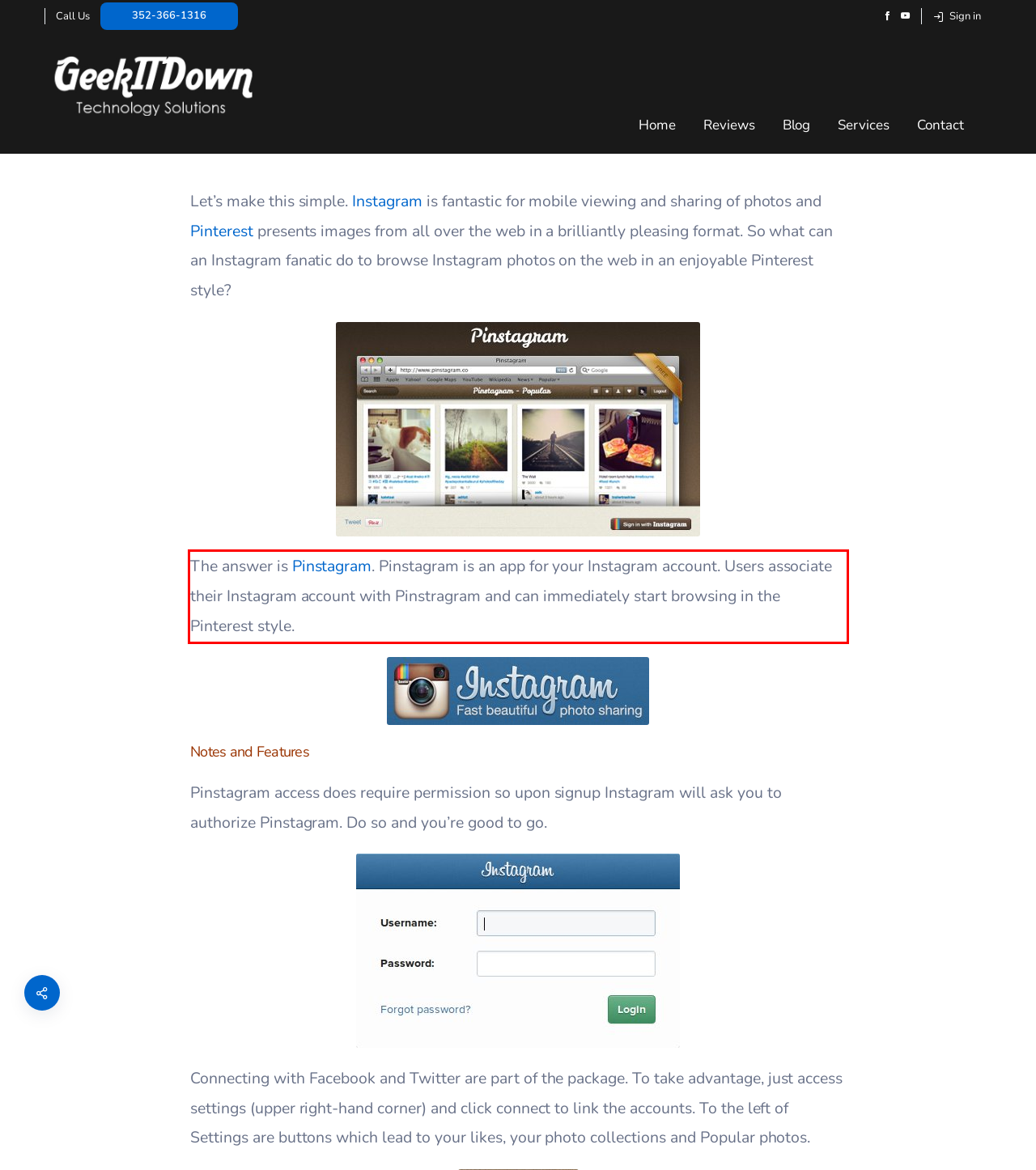Please examine the webpage screenshot and extract the text within the red bounding box using OCR.

The answer is Pinstagram. Pinstagram is an app for your Instagram account. Users associate their Instagram account with Pinstragram and can immediately start browsing in the Pinterest style.